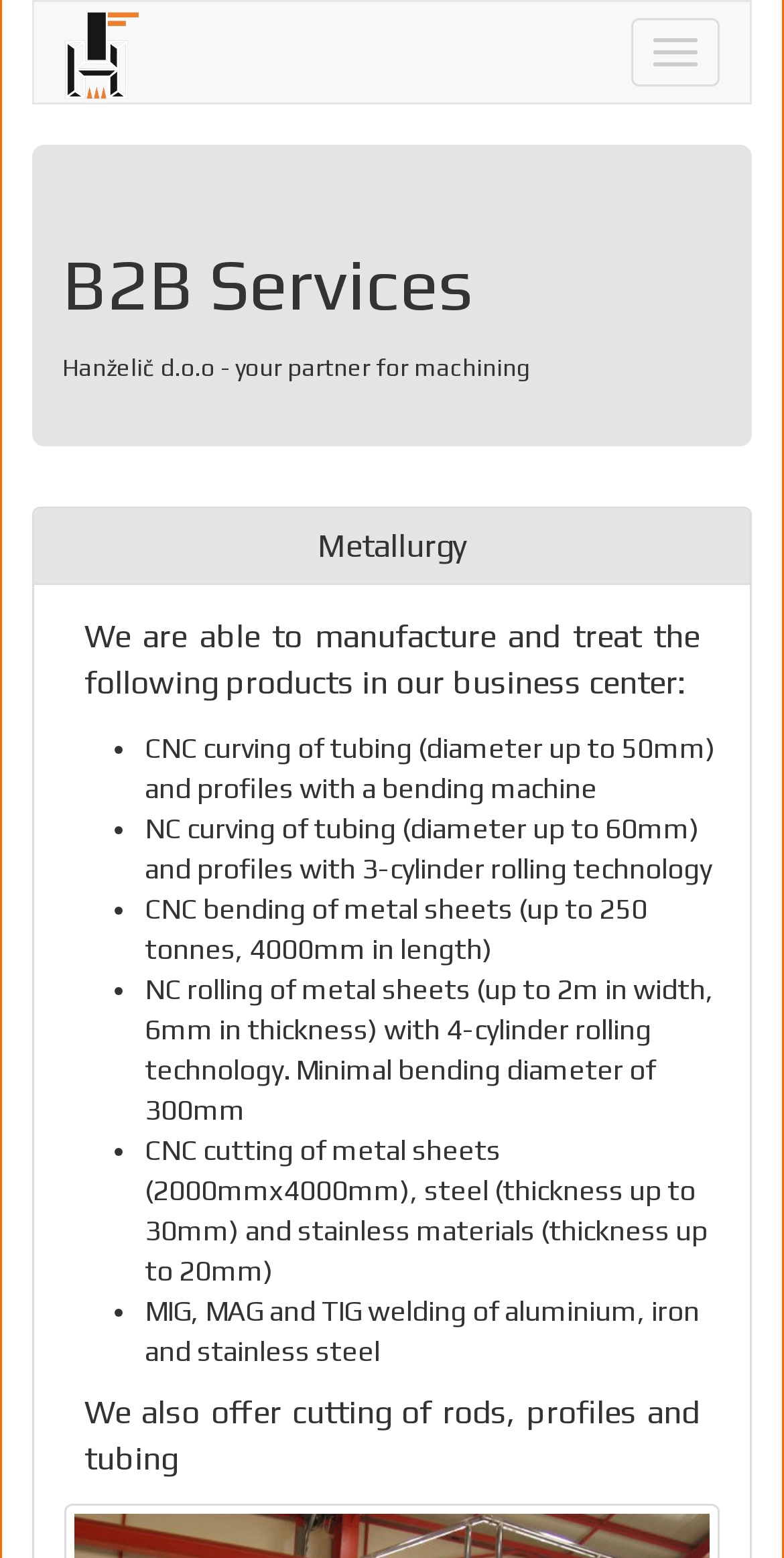What is the maximum thickness of steel that can be cut?
Using the image as a reference, deliver a detailed and thorough answer to the question.

On the webpage, under the tab 'Metallurgy', it is mentioned that CNC cutting of metal sheets is possible, with a maximum thickness of 30mm for steel. This information can be found in the StaticText element with the corresponding text.